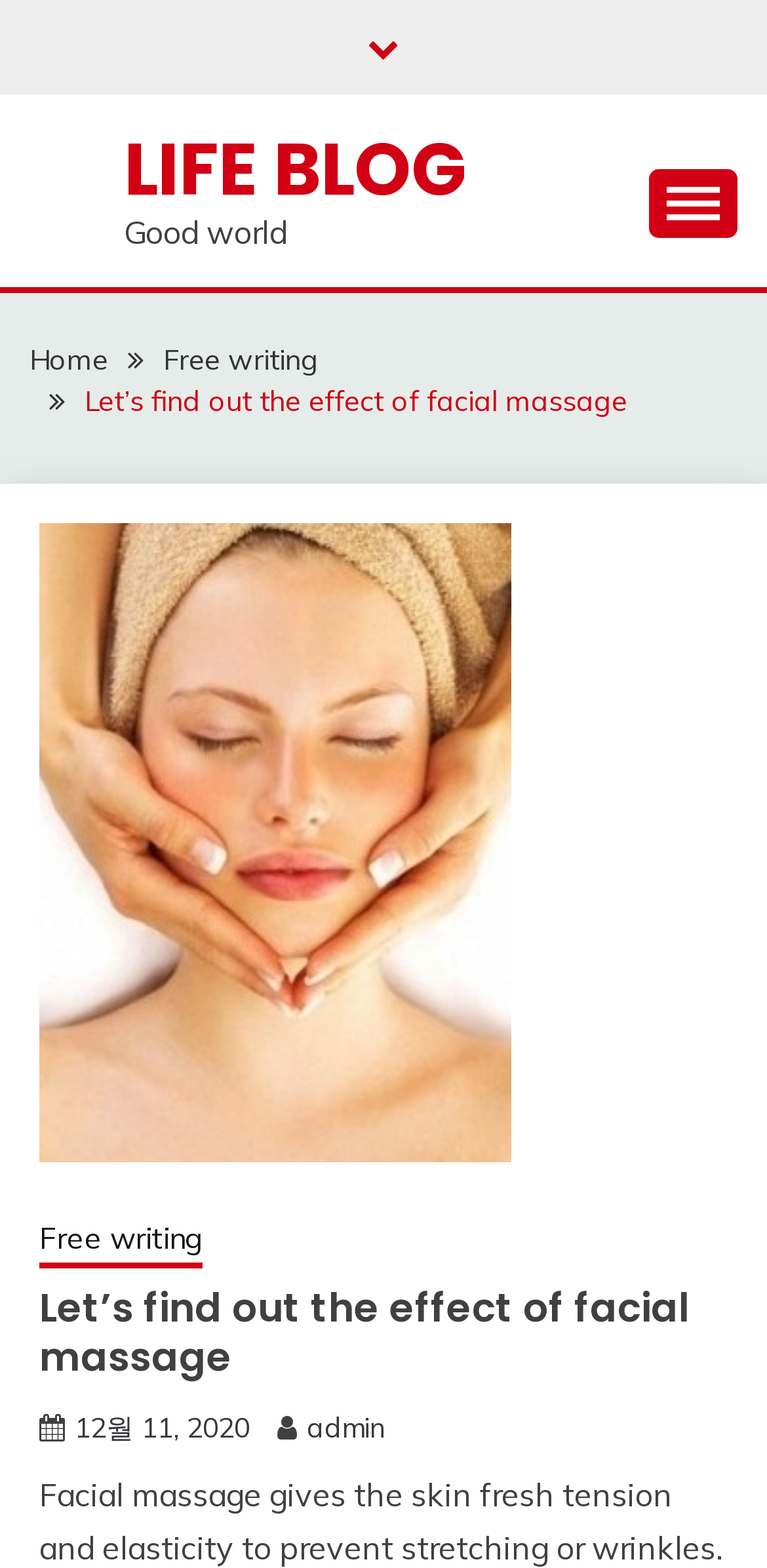Find the bounding box coordinates of the area to click in order to follow the instruction: "view admin profile".

[0.4, 0.899, 0.503, 0.921]